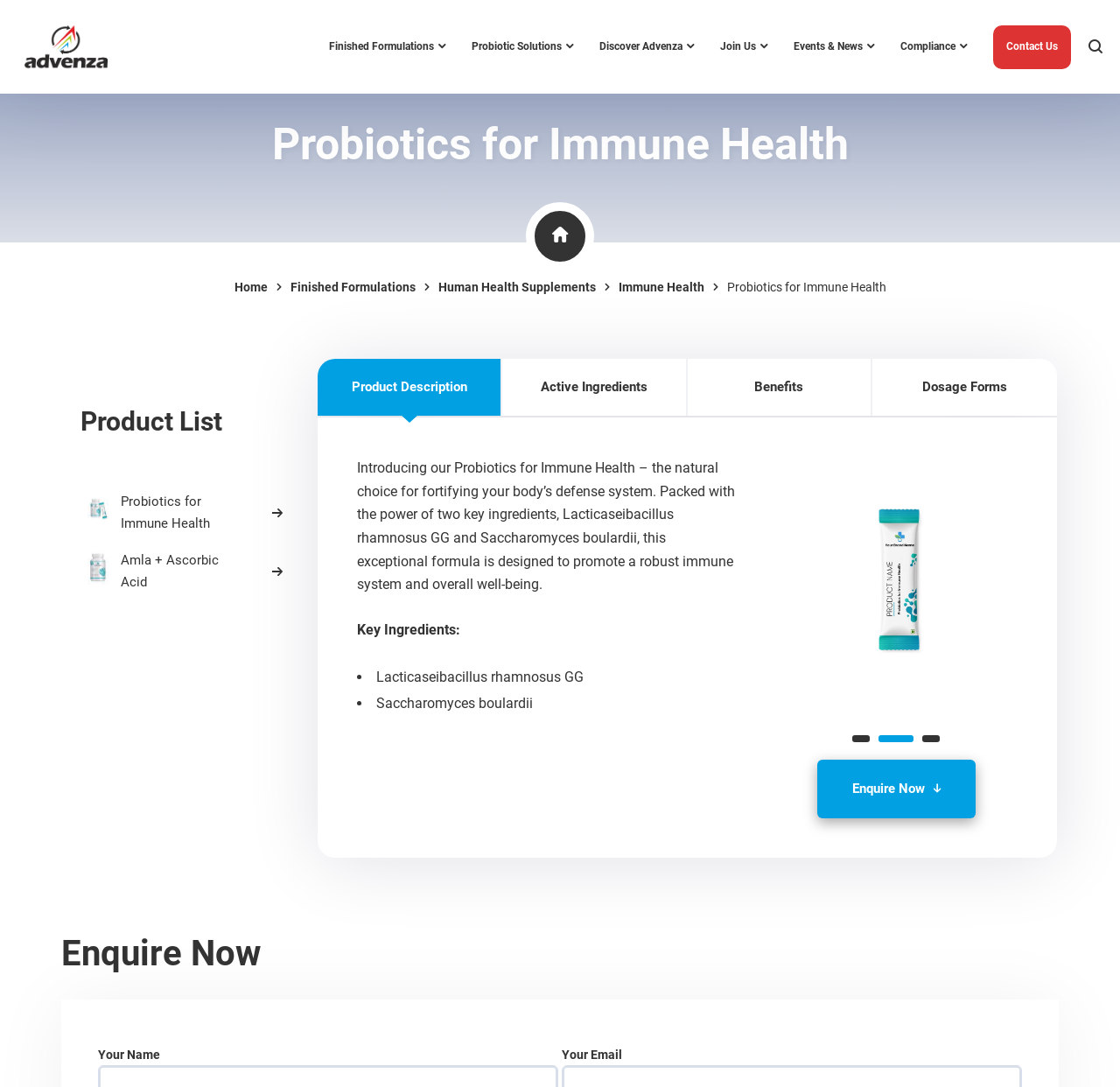From the webpage screenshot, predict the bounding box coordinates (top-left x, top-left y, bottom-right x, bottom-right y) for the UI element described here: Compliance

[0.804, 0.0, 0.863, 0.086]